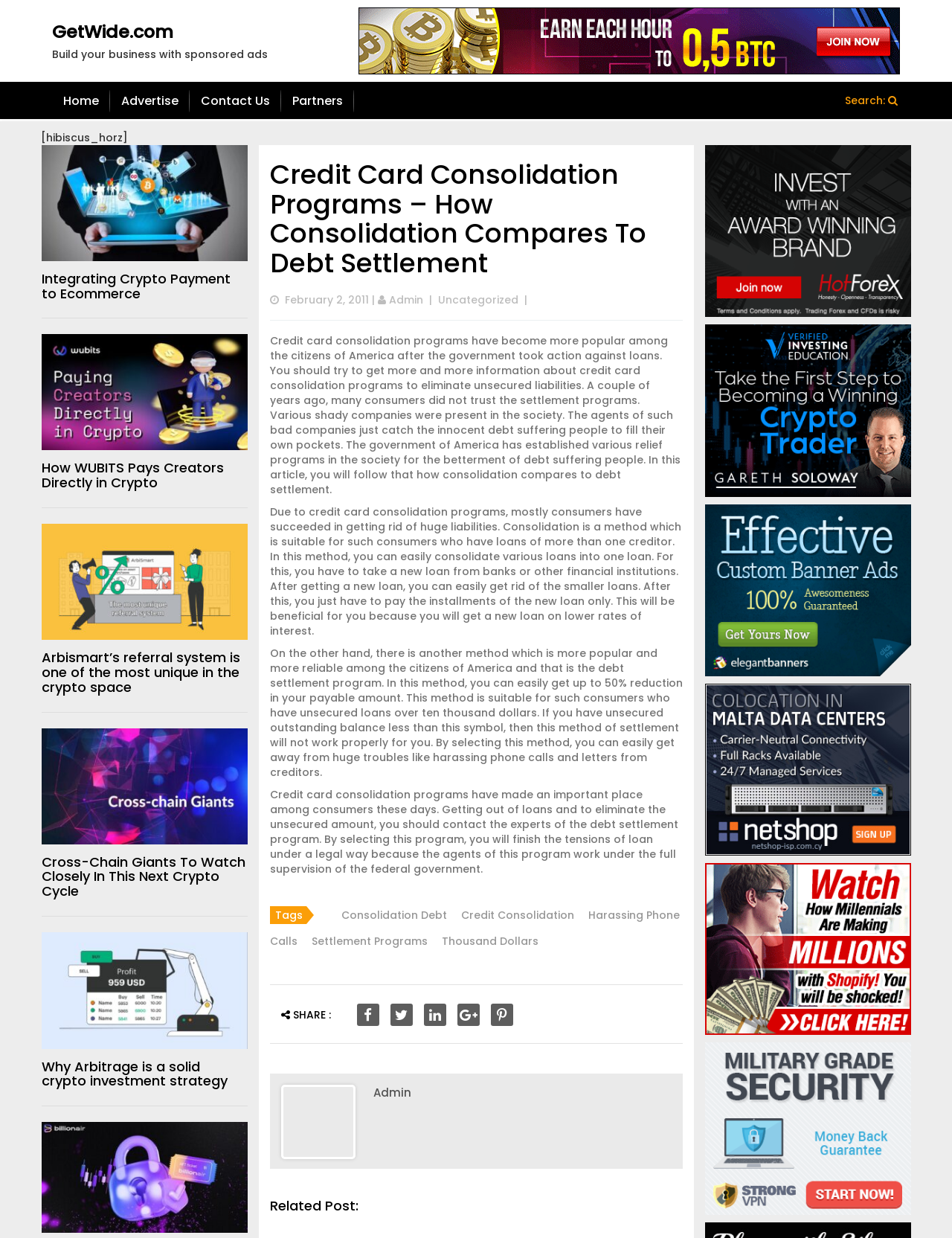Find the bounding box coordinates for the UI element whose description is: "Integrating Crypto Payment to Ecommerce". The coordinates should be four float numbers between 0 and 1, in the format [left, top, right, bottom].

[0.044, 0.217, 0.242, 0.244]